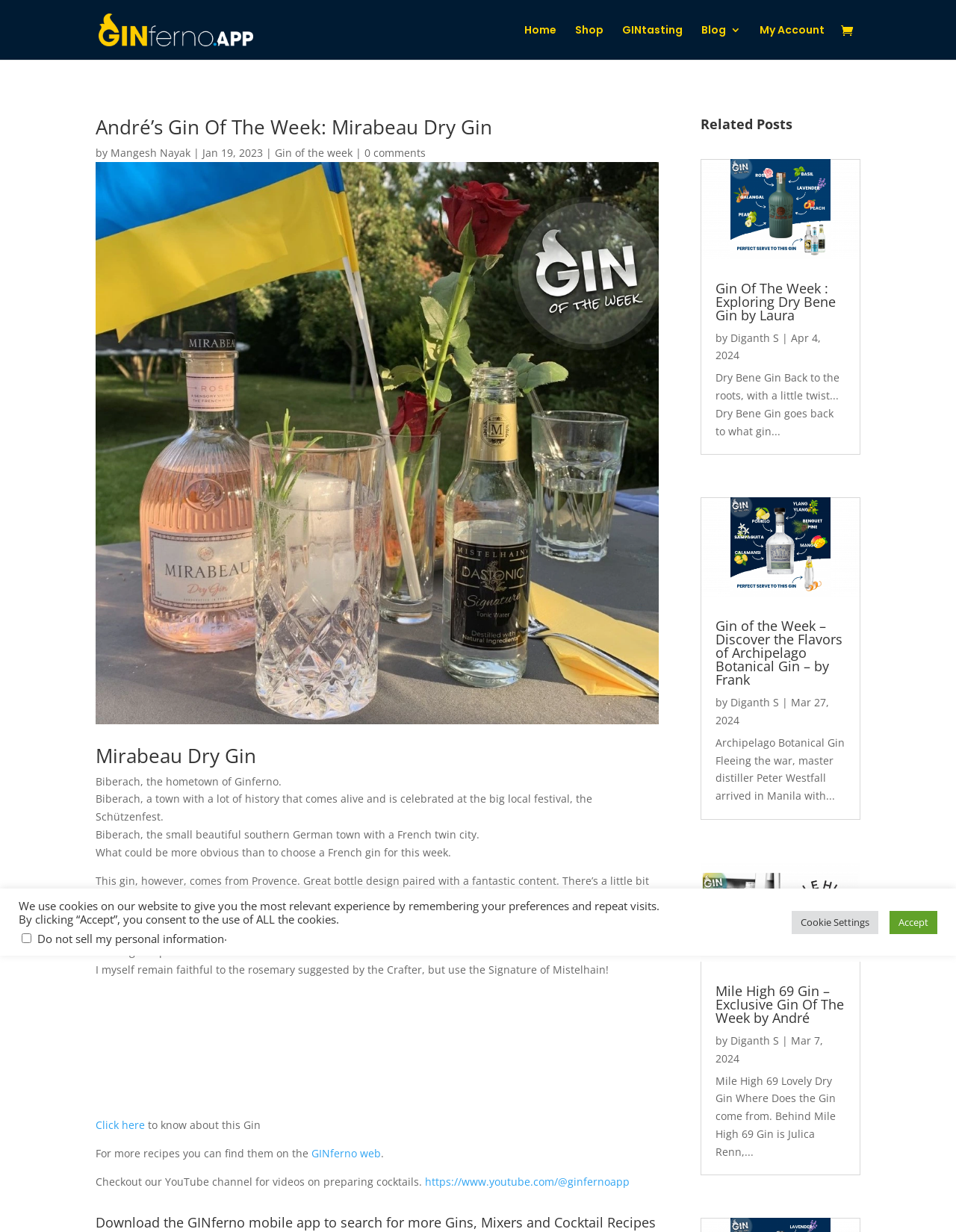Bounding box coordinates are specified in the format (top-left x, top-left y, bottom-right x, bottom-right y). All values are floating point numbers bounded between 0 and 1. Please provide the bounding box coordinate of the region this sentence describes: Shop

[0.602, 0.02, 0.631, 0.048]